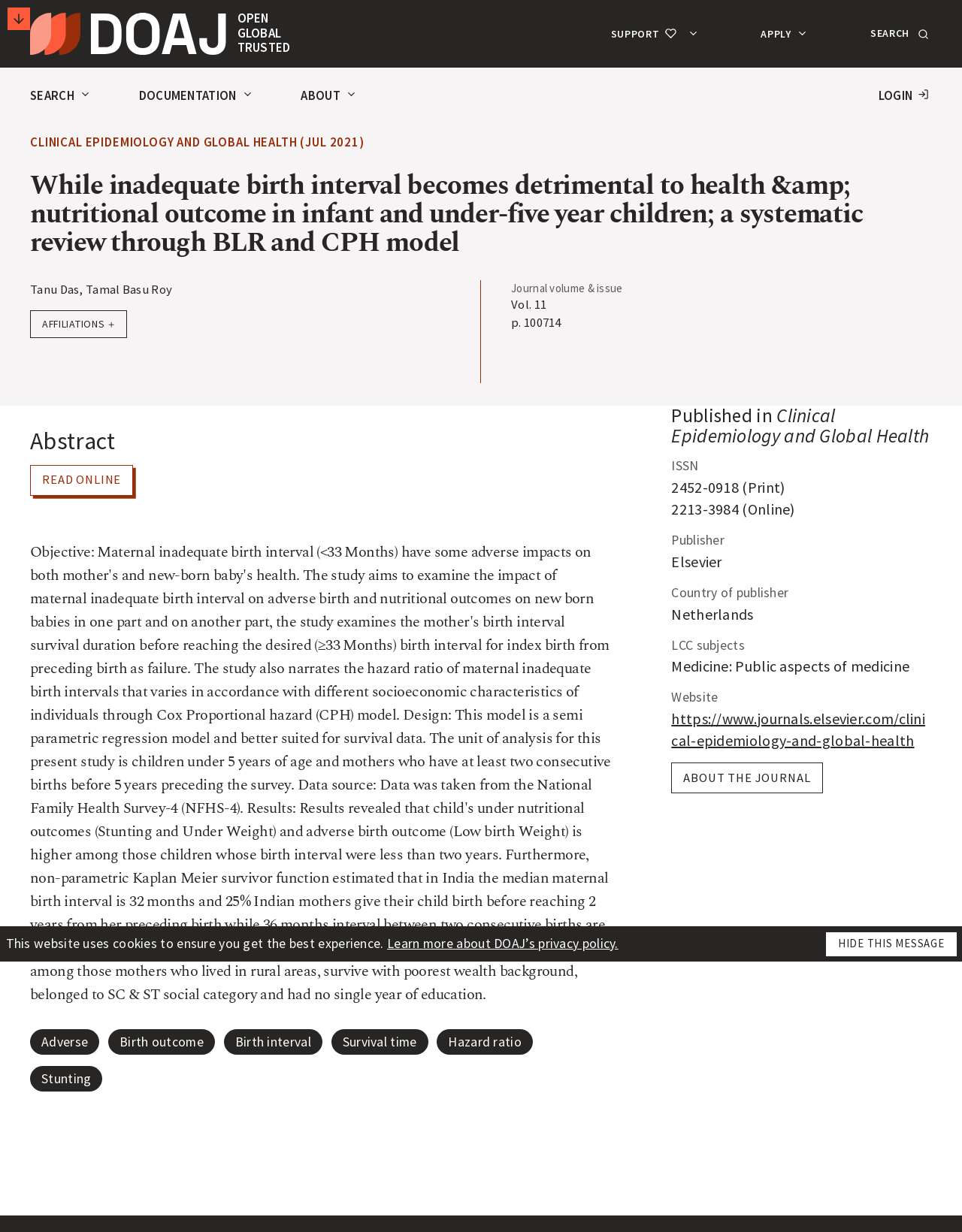Determine the bounding box coordinates for the region that must be clicked to execute the following instruction: "Read the abstract of the article".

[0.031, 0.348, 0.635, 0.368]